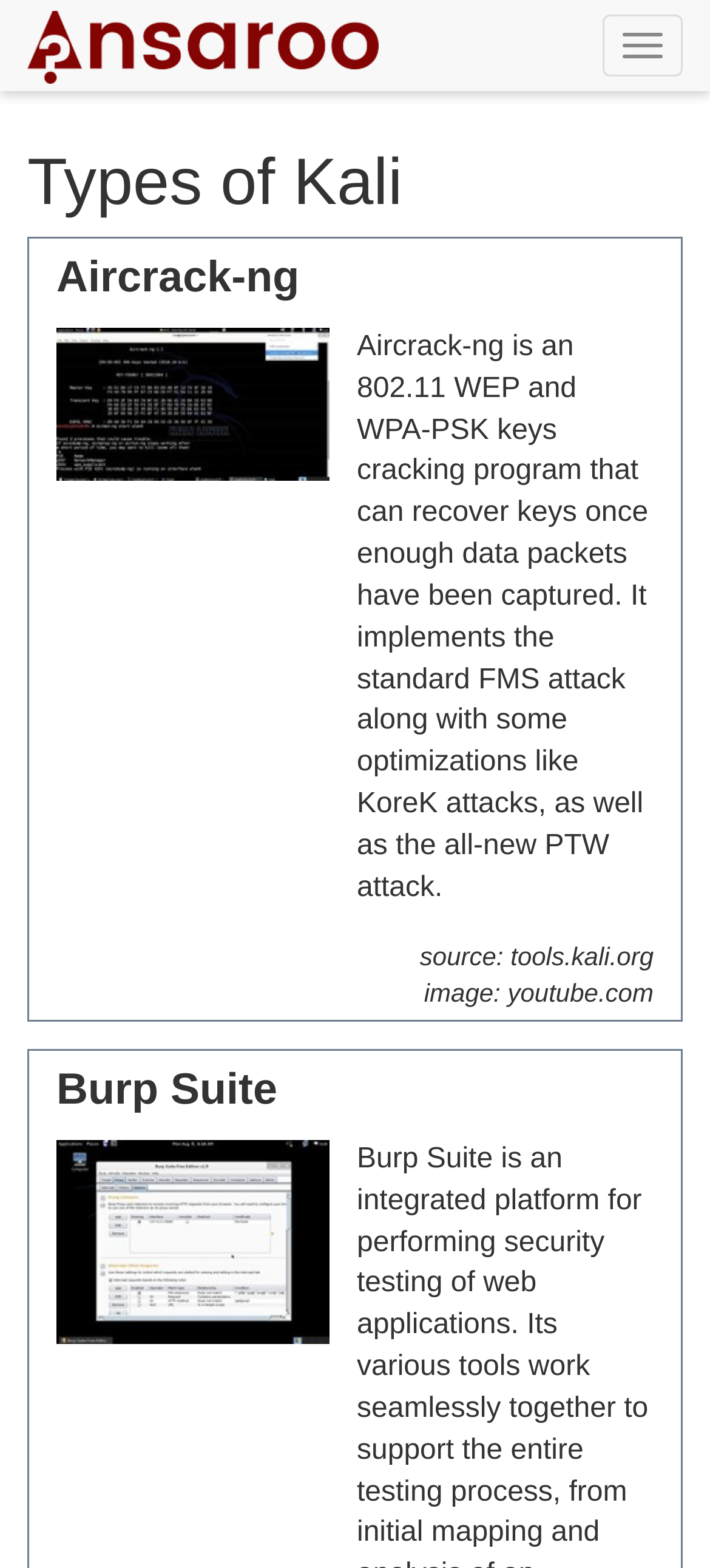With reference to the image, please provide a detailed answer to the following question: What is the purpose of Aircrack-ng?

I read the description of Aircrack-ng, which states that it is 'an 802.11 WEP and WPA-PSK keys cracking program that can recover keys once enough data packets have been captured'. Therefore, the purpose of Aircrack-ng is to crack WEP and WPA-PSK keys.